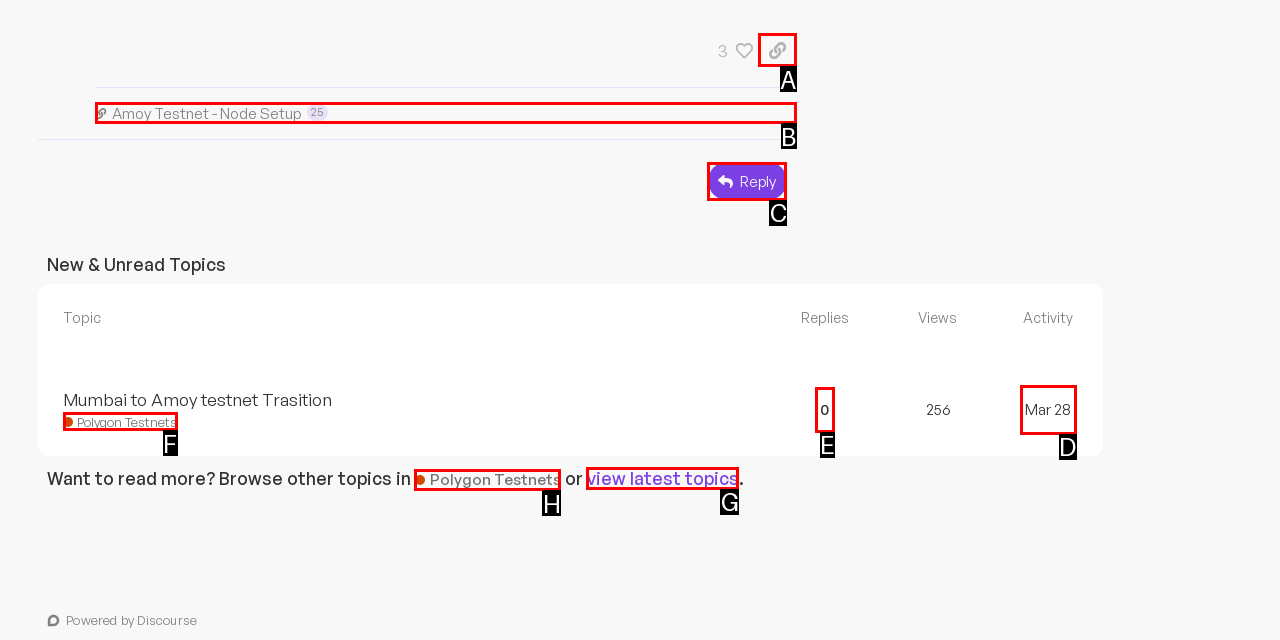Which option corresponds to the following element description: view latest topics?
Please provide the letter of the correct choice.

G